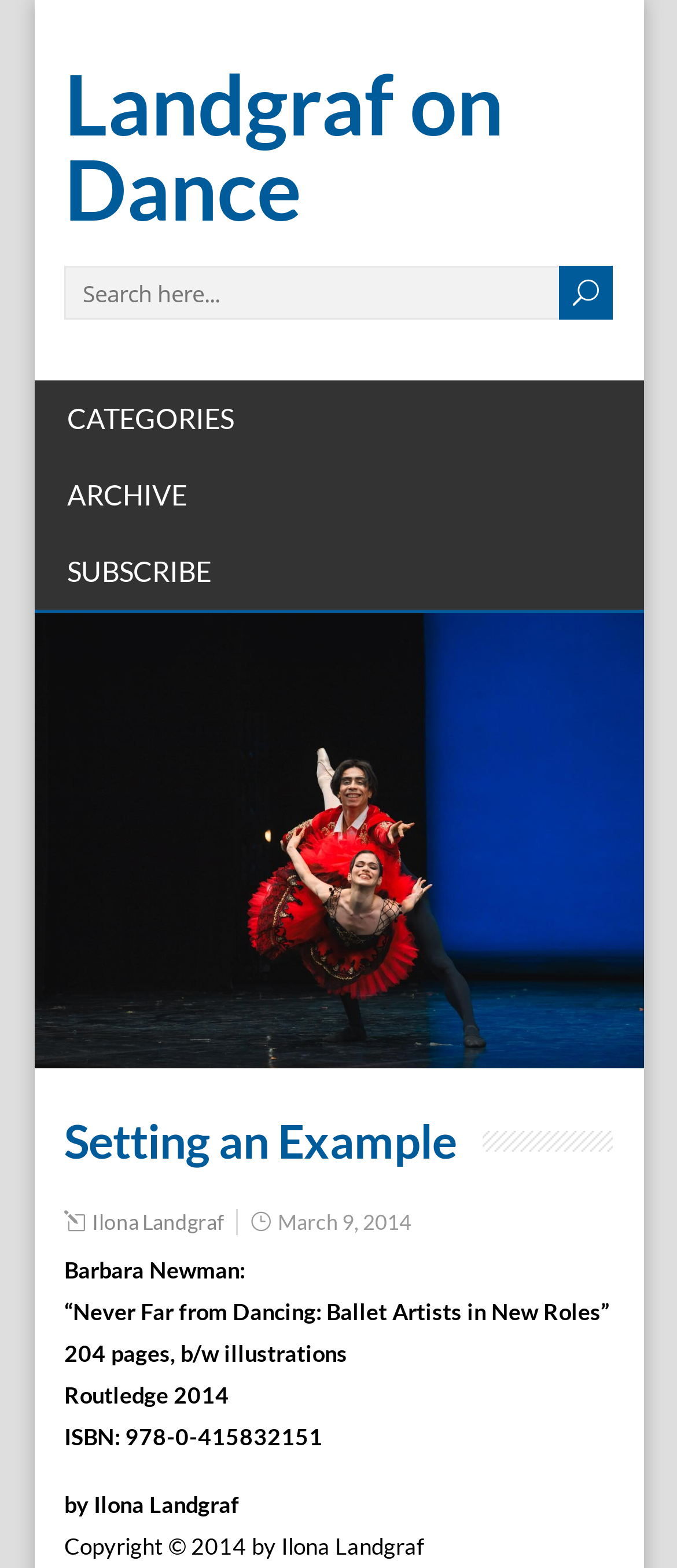Provide a one-word or short-phrase answer to the question:
Who is the author of the book?

Ilona Landgraf